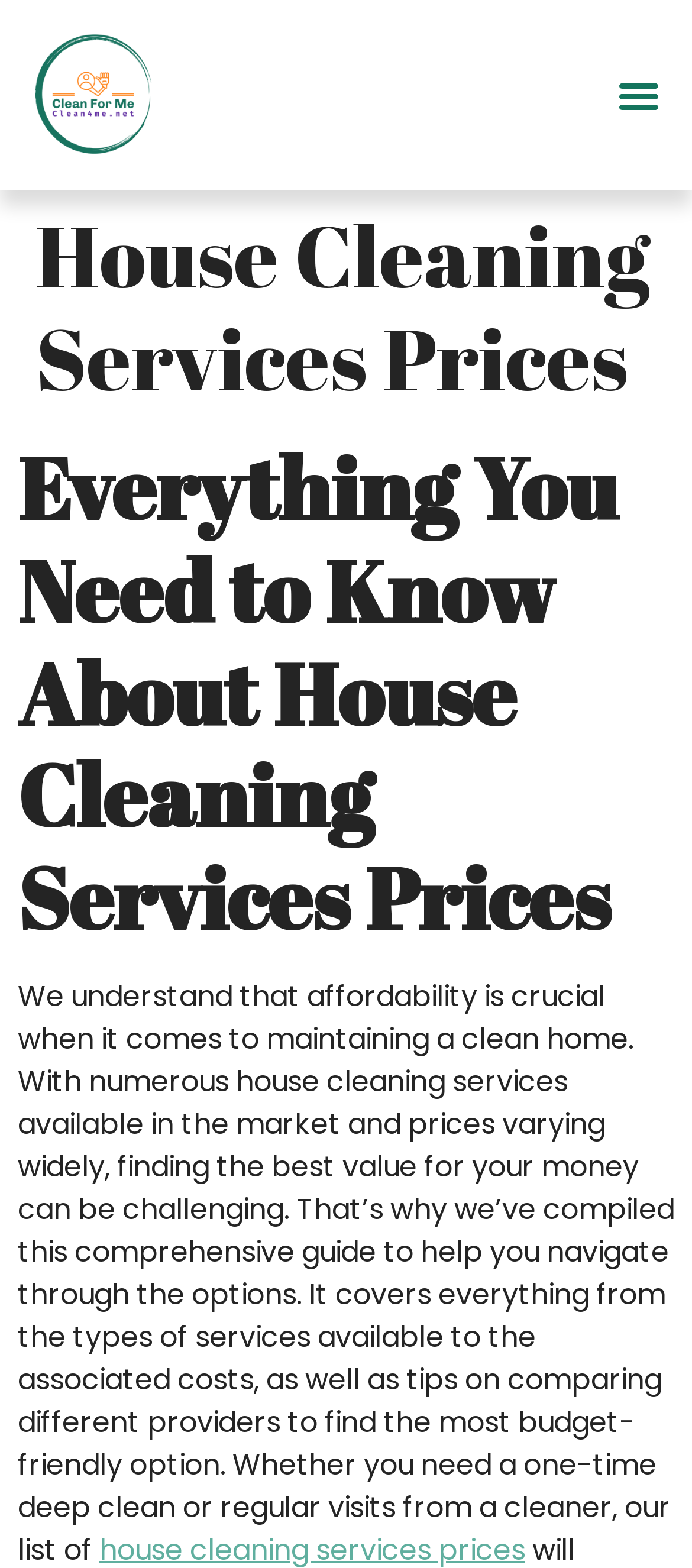What is the text of the webpage's headline?

House Cleaning Services Prices 